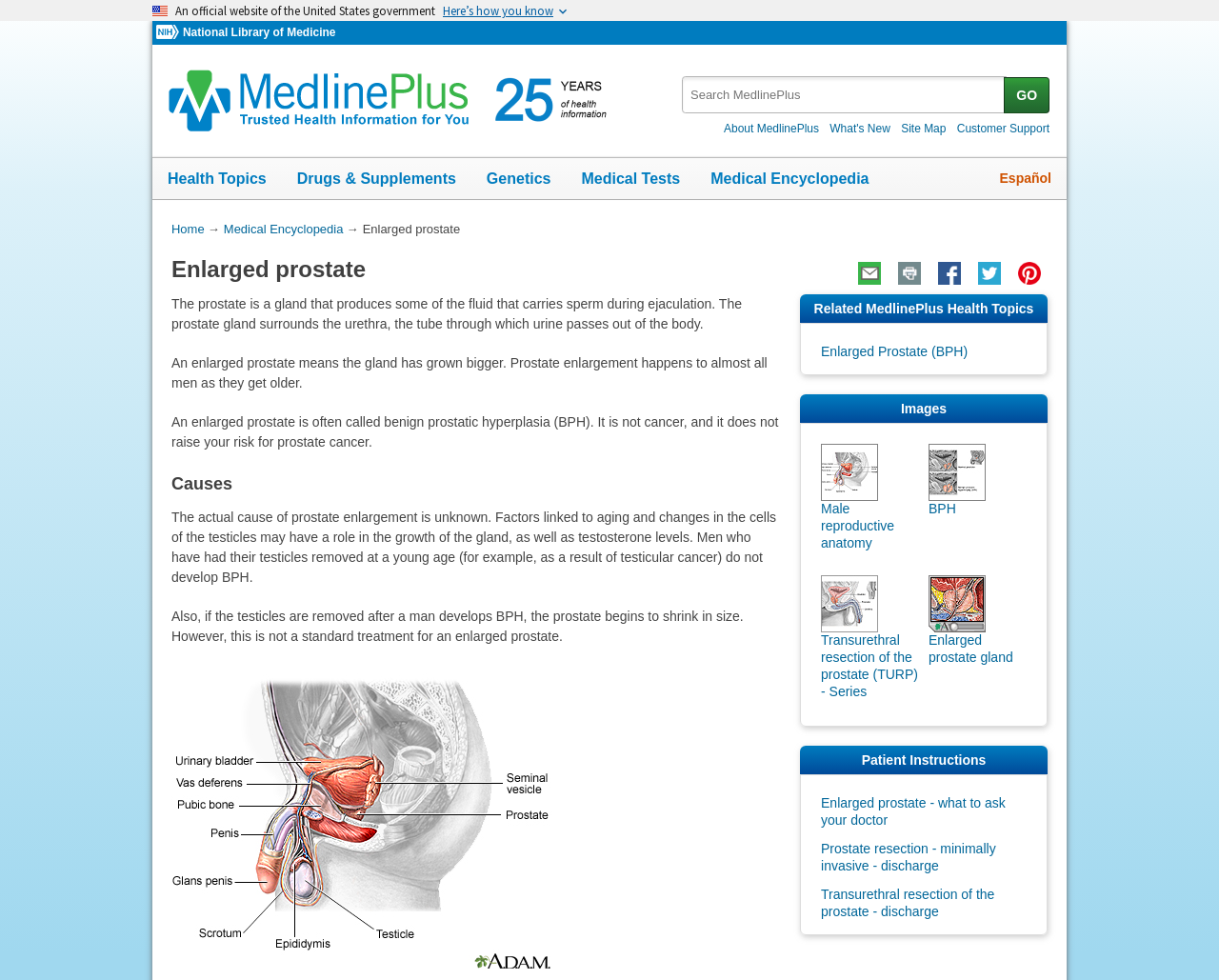Please study the image and answer the question comprehensively:
How many social media links are available on the webpage?

The webpage provides links to four social media platforms: Facebook, Twitter, Pinterest, and Email, which are located at the top-right corner of the webpage.